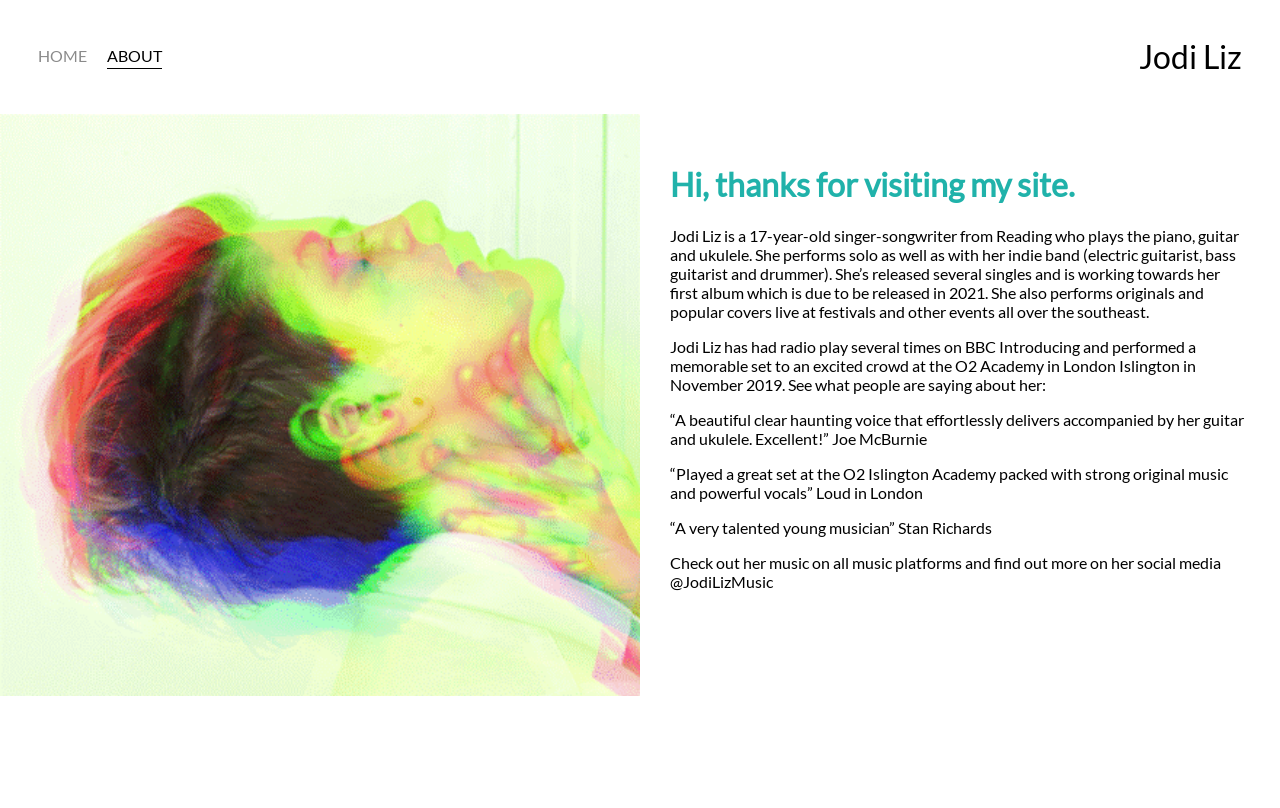Write an exhaustive caption that covers the webpage's main aspects.

The webpage is about Jodi Liz, an alternative/indie singer-songwriter from Reading. At the top left, there are two links, "HOME" and "ABOUT", positioned side by side. Below these links, a heading "Hi, thanks for visiting my site" is centered on the page. 

A brief biography of Jodi Liz is presented in a block of text, located in the middle of the page. This text describes her as a 17-year-old singer-songwriter who plays multiple instruments, performs solo and with her band, and has released several singles. 

Following this biography, there are three quotes from different sources, including BBC Introducing, Loud in London, and Stan Richards, praising Jodi Liz's music and performances. These quotes are stacked vertically, one below the other, and are positioned below the biography. 

Finally, at the bottom of the page, there is a call-to-action, encouraging visitors to check out Jodi Liz's music on various platforms and follow her on social media @JodiLizMusic.